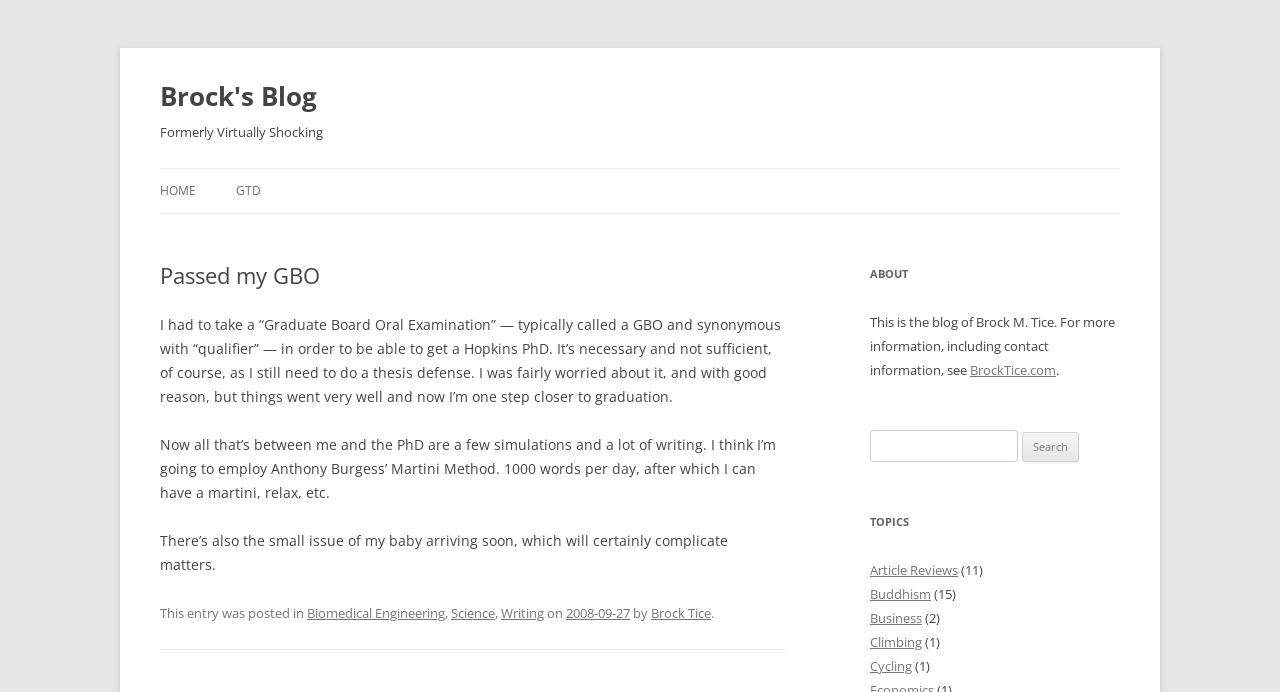Pinpoint the bounding box coordinates of the area that should be clicked to complete the following instruction: "Read the article about Passed my GBO". The coordinates must be given as four float numbers between 0 and 1, i.e., [left, top, right, bottom].

[0.125, 0.379, 0.613, 0.417]